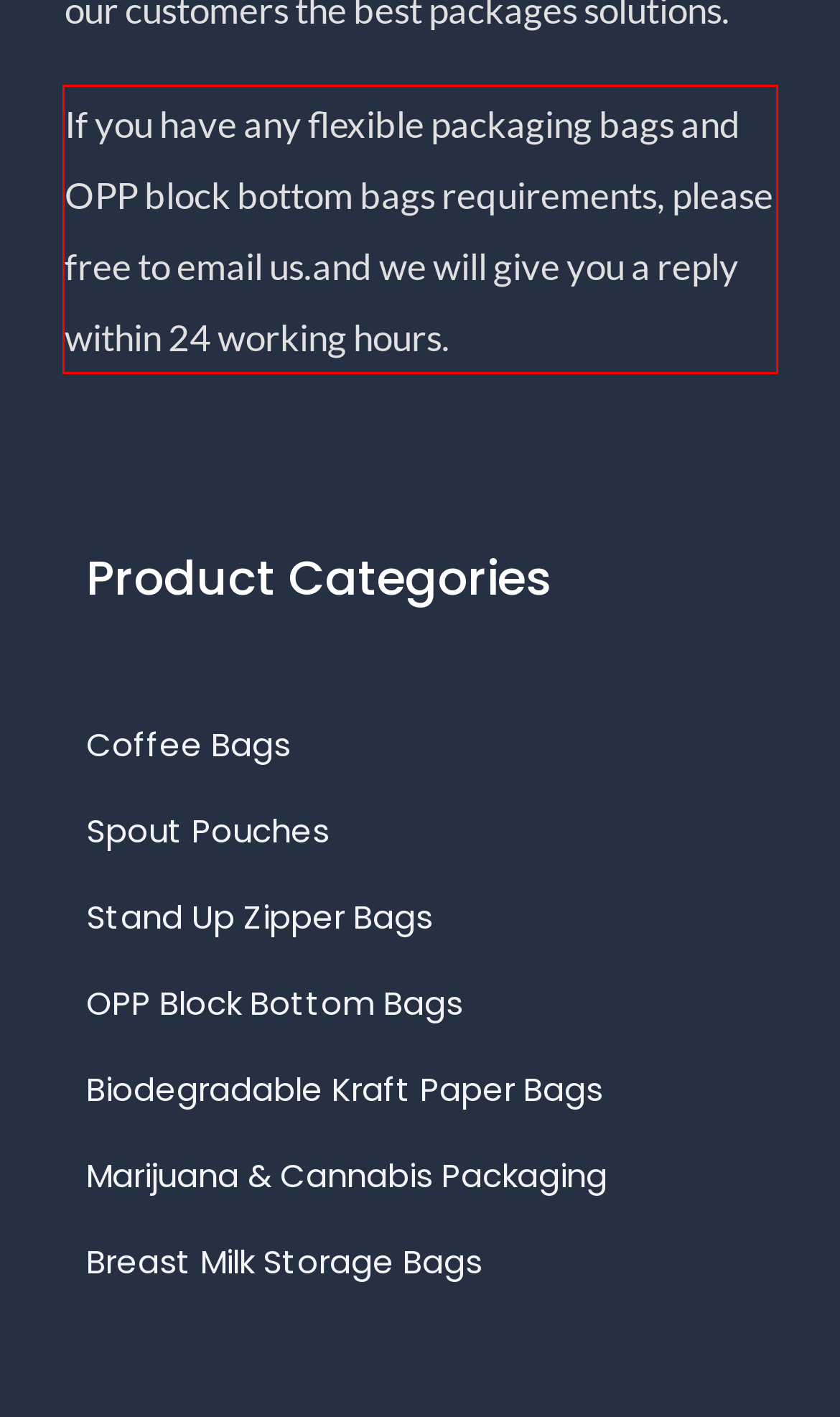Using OCR, extract the text content found within the red bounding box in the given webpage screenshot.

If you have any flexible packaging bags and OPP block bottom bags requirements, please free to email us.and we will give you a reply within 24 working hours.